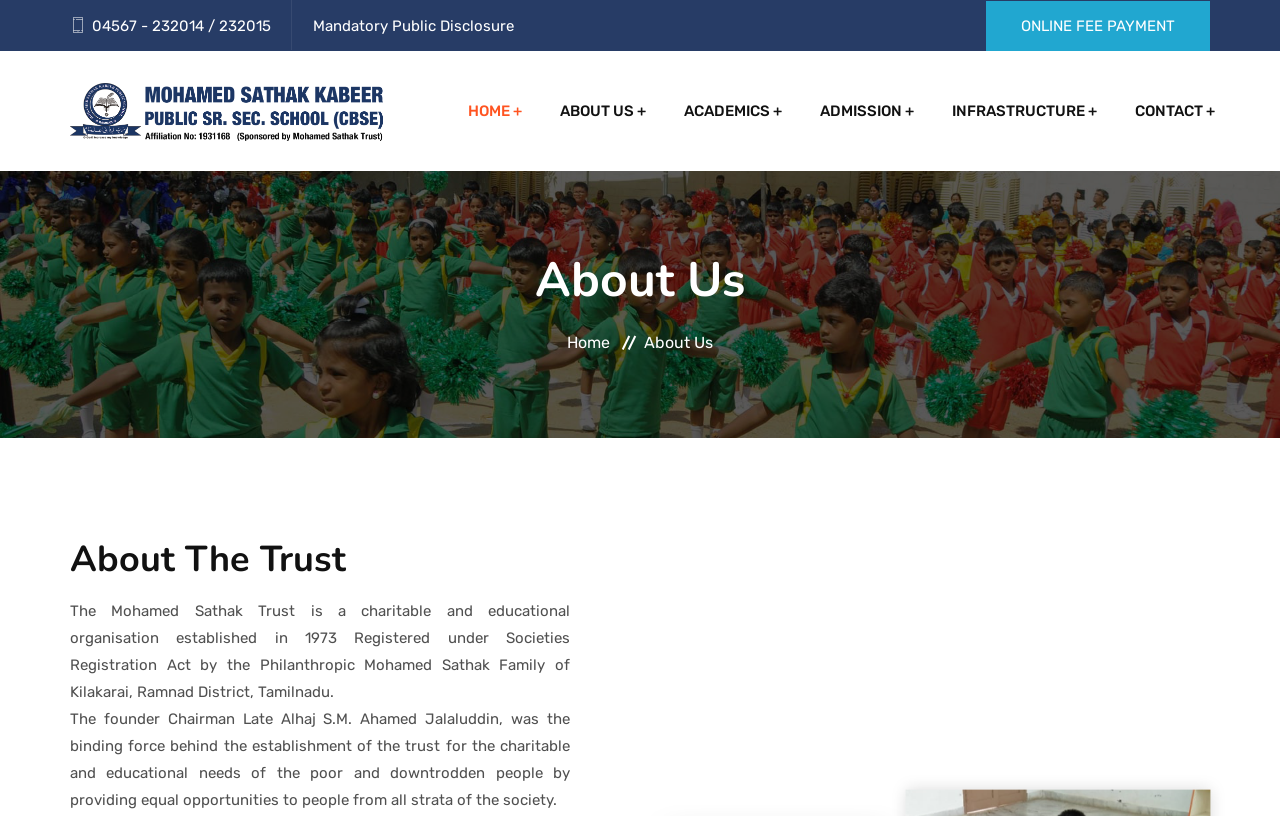What is the name of the trust mentioned on the webpage?
Provide a concise answer using a single word or phrase based on the image.

Mohamed Sathak Trust